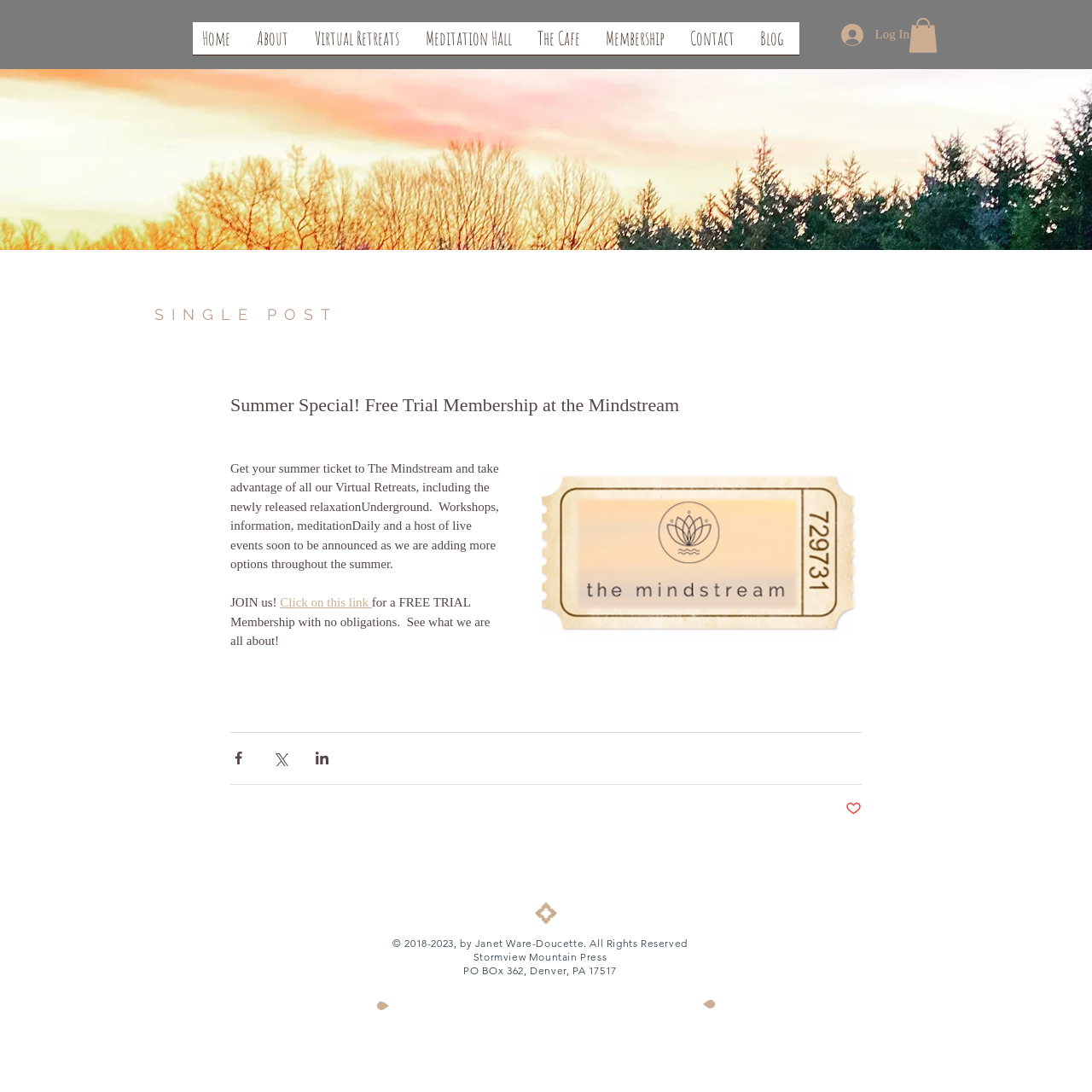What is the name of the first link in the navigation menu?
Using the screenshot, give a one-word or short phrase answer.

Home